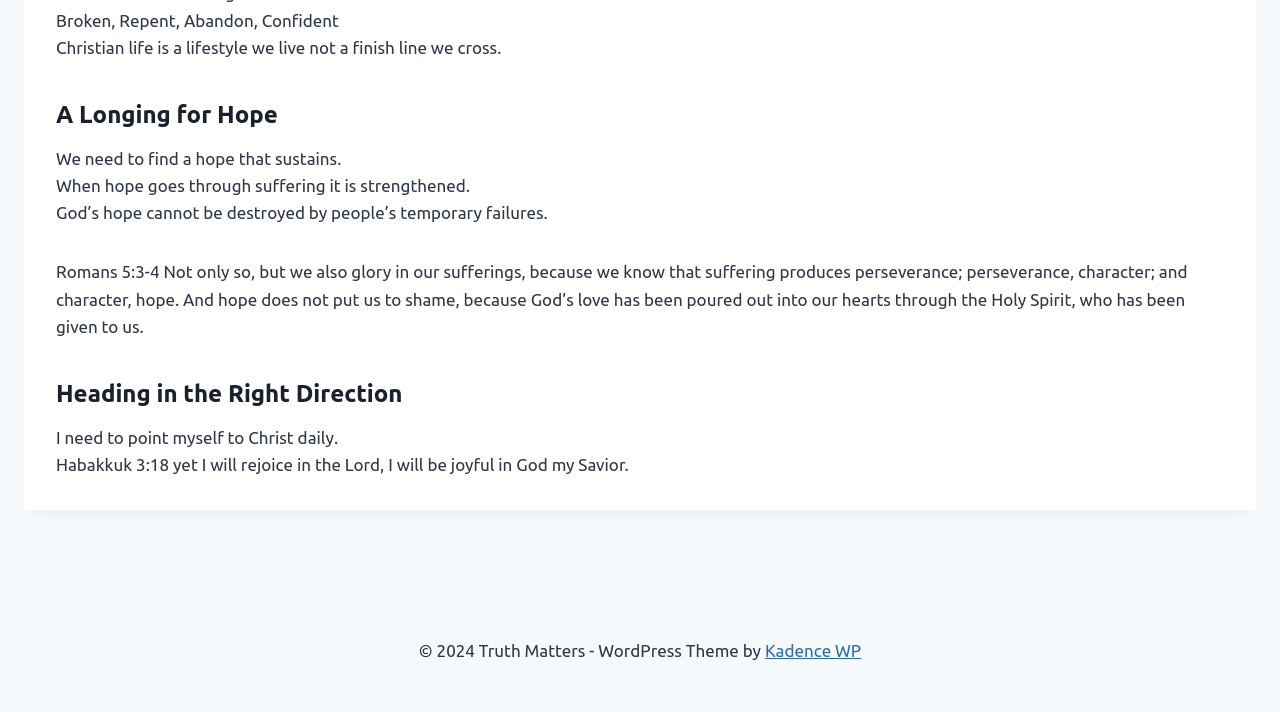Can you give a detailed response to the following question using the information from the image? What is the main theme of this webpage?

Based on the static text elements, it appears that the webpage is discussing Christian life and the importance of hope and perseverance in the face of suffering. The quotes from Romans 5:3-4 and Habakkuk 3:18 also support this theme.